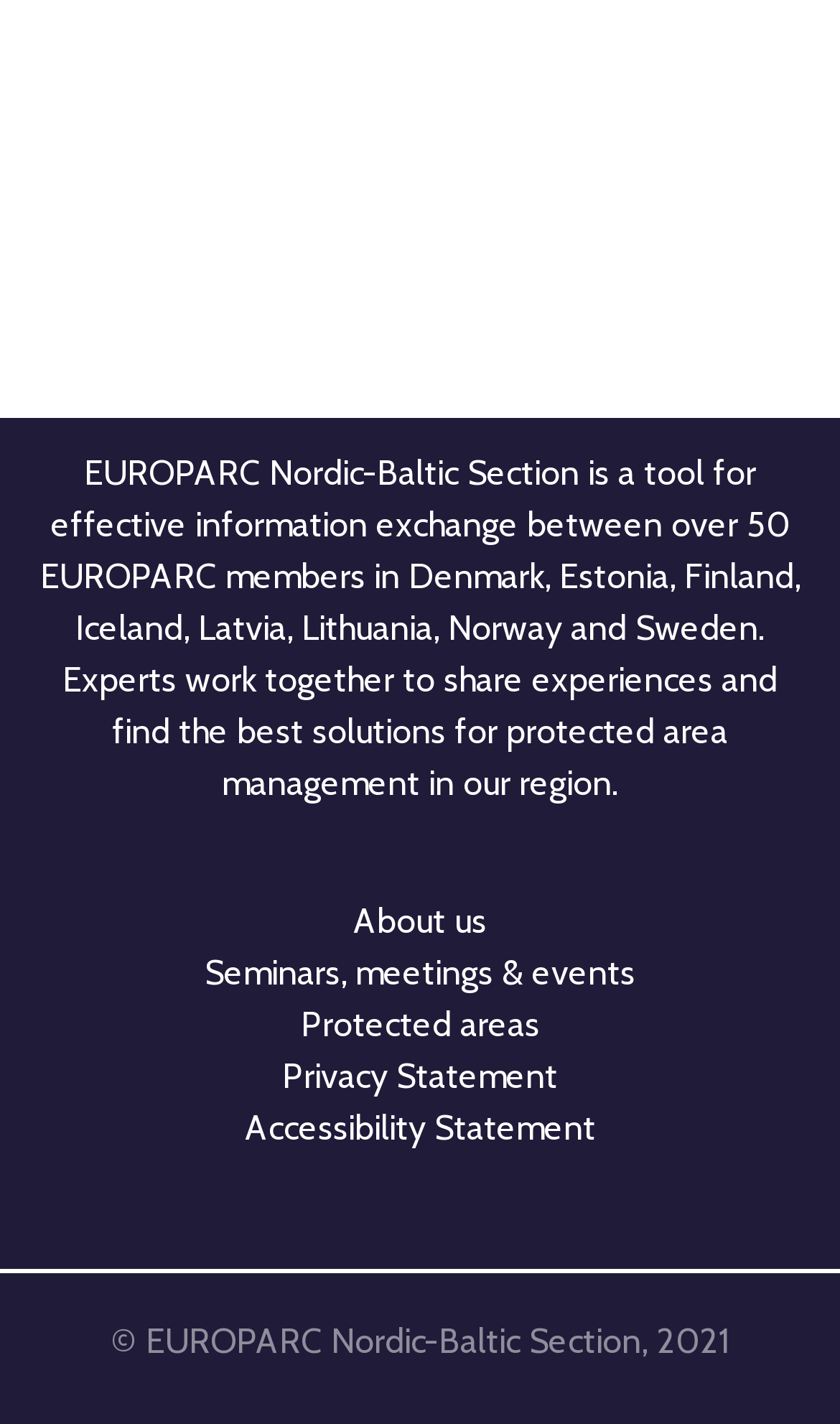Based on the image, give a detailed response to the question: How many countries are mentioned as having EUROPARC members on the webpage?

I read the StaticText element with the description 'EUROPARC Nordic-Baltic Section is a tool for effective information exchange between over 50 EUROPARC members in Denmark, Estonia, Finland, Iceland, Latvia, Lithuania, Norway and Sweden.' and counted the number of countries mentioned, which are 8.